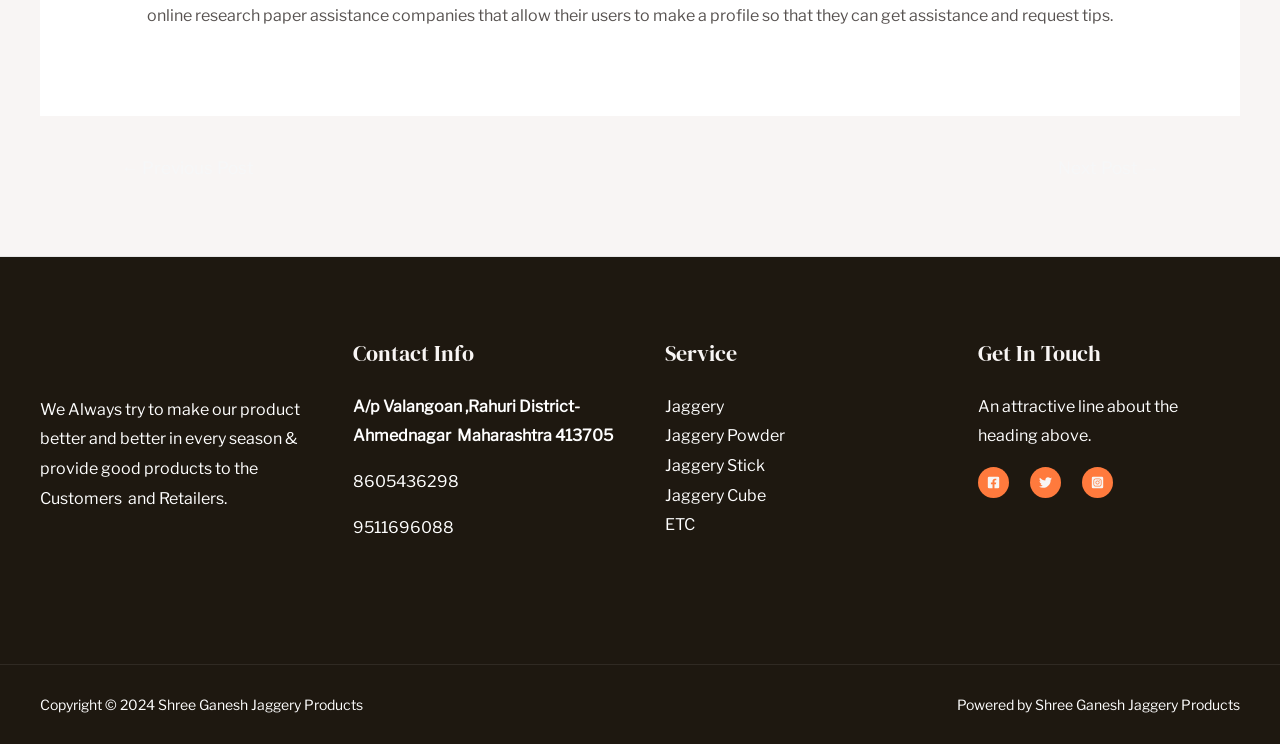What is the company's address?
Can you give a detailed and elaborate answer to the question?

I found the company's address in the 'Footer Widget 2' section, which has a heading 'Contact Info'. The address is listed as 'A/p Valangoan, Rahuri District-Ahmednagar Maharashtra 413705'.